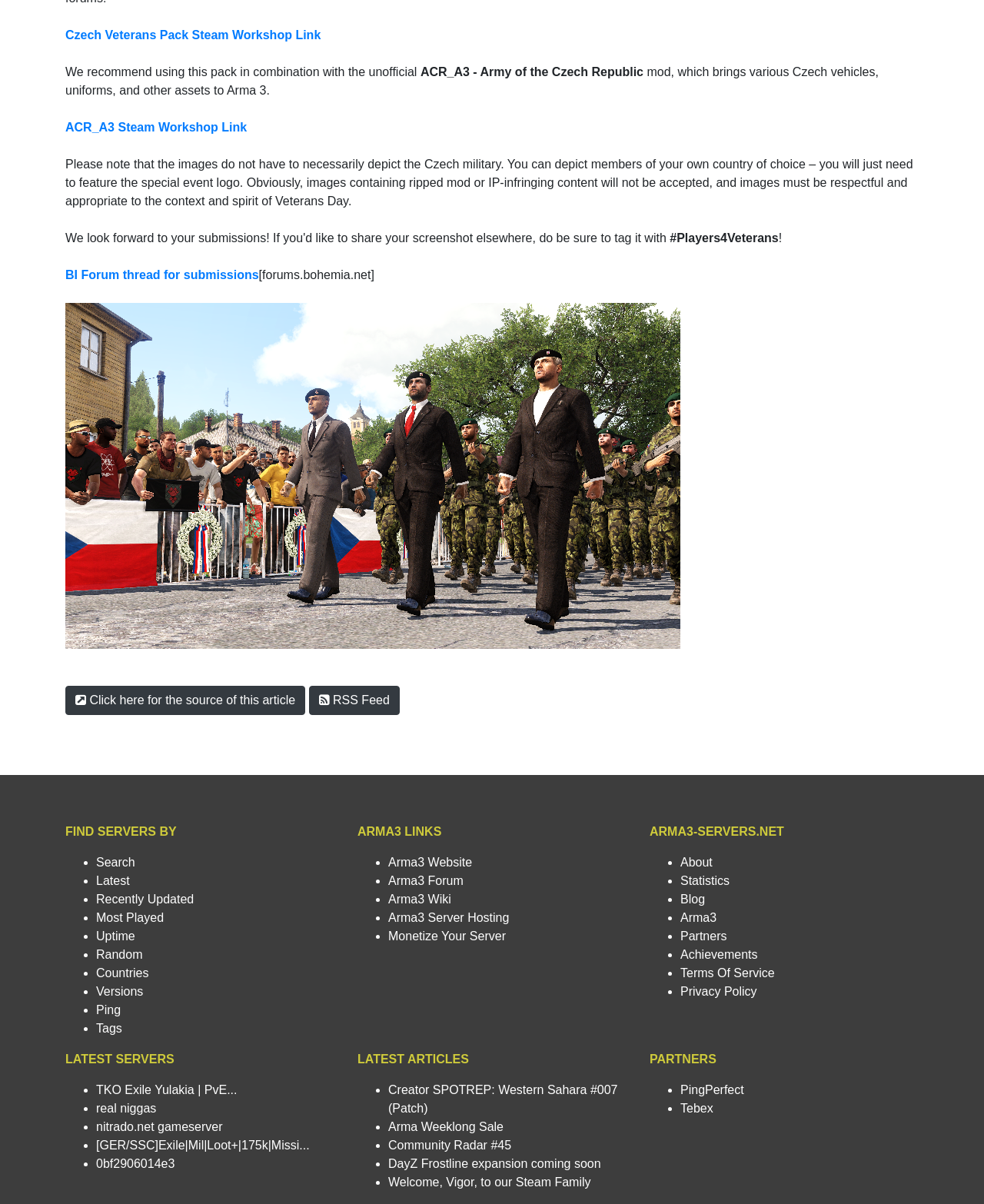Identify the coordinates of the bounding box for the element described below: "Arma3 Forum". Return the coordinates as four float numbers between 0 and 1: [left, top, right, bottom].

[0.395, 0.726, 0.471, 0.737]